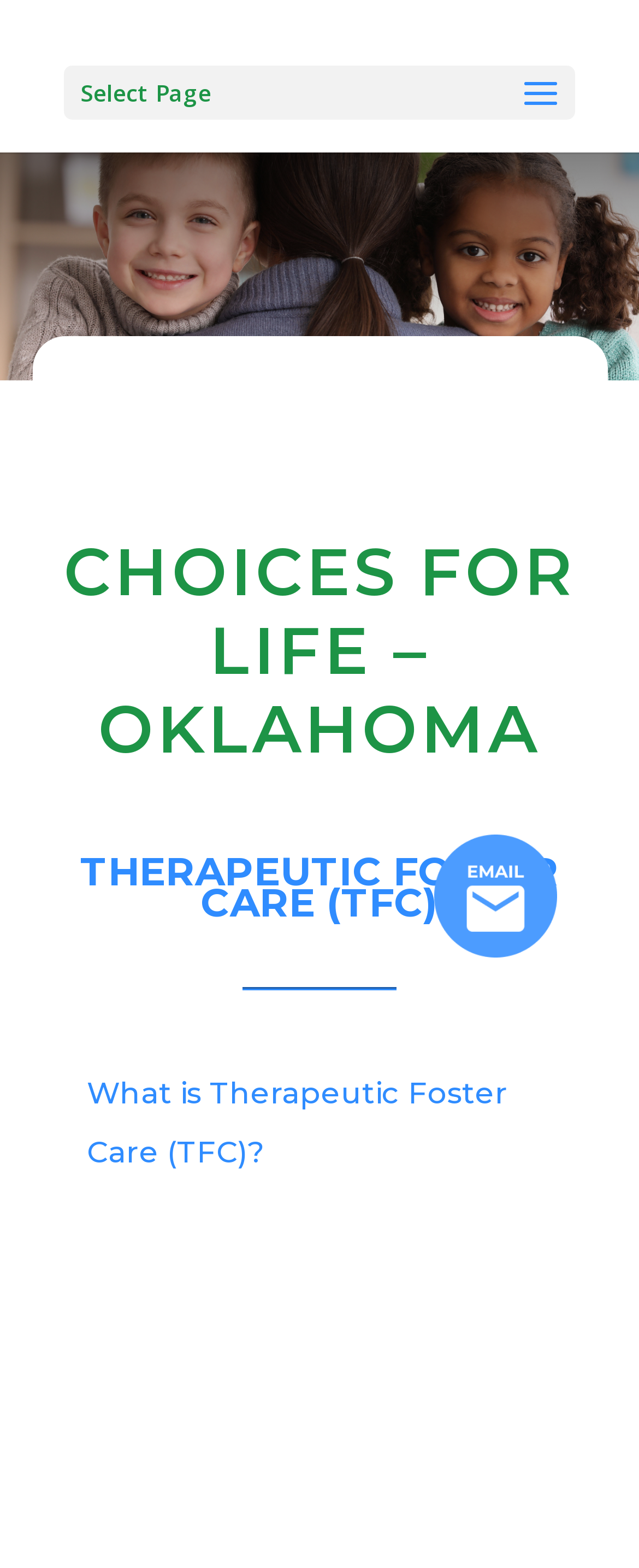Use a single word or phrase to answer the question: What is the main topic of this webpage?

Therapeutic Foster Care